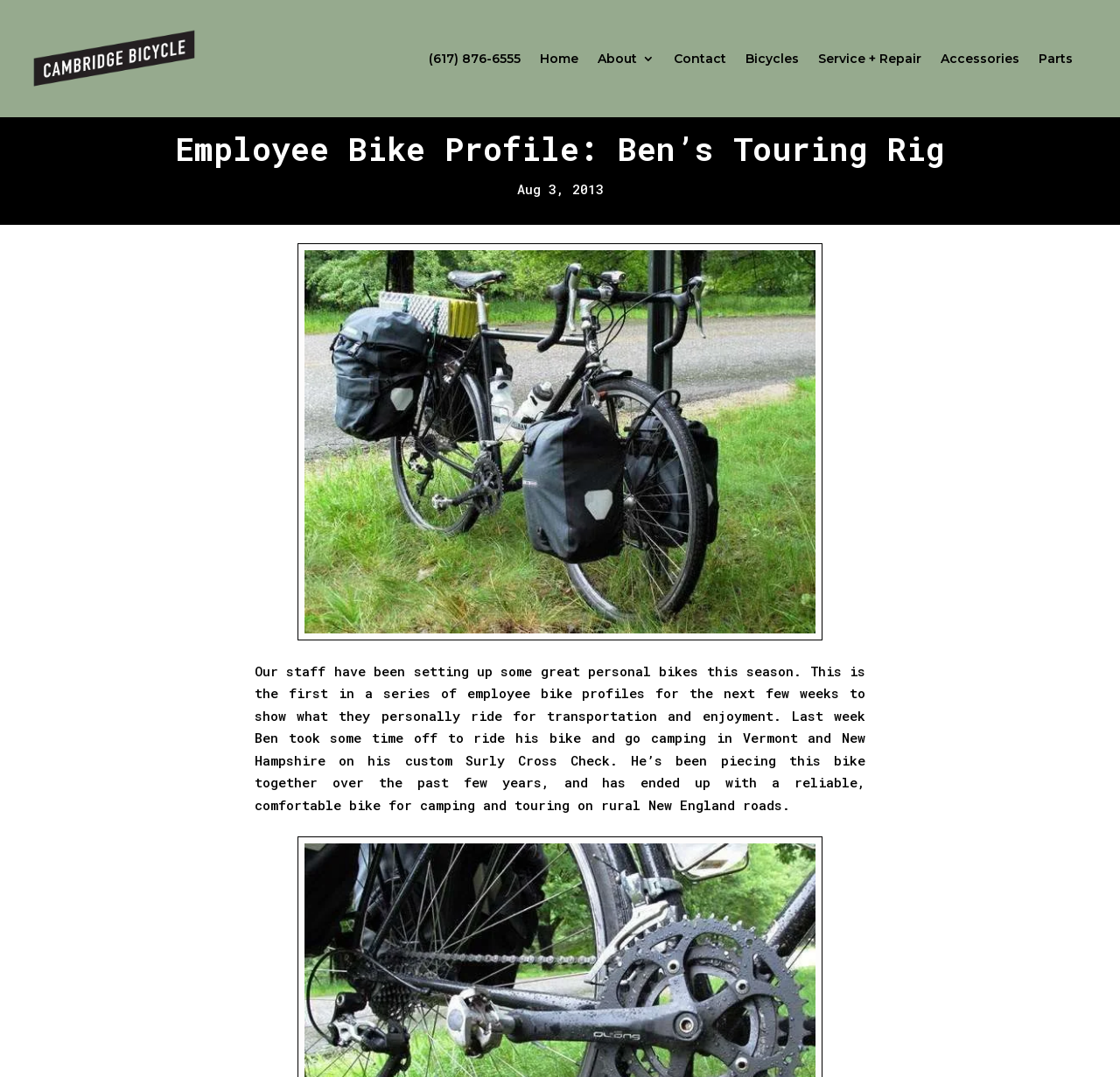Summarize the webpage comprehensively, mentioning all visible components.

The webpage is about an employee's bike profile, specifically Ben's touring rig. At the top left, there is a link to "Bike Shop Cambridge Massachusetts | Boston Bicycle Store" accompanied by an image with the same description. Below this, there is a row of links to different sections of the website, including "Home", "About 3", "Contact", "Bicycles", "Service + Repair", "Accessories", and "Parts". These links are positioned horizontally across the top of the page.

The main content of the page is headed by a title "Employee Bike Profile: Ben’s Touring Rig" in a prominent font. Below this, there is a date "Aug 3, 2013" displayed. The main image on the page is a photo of Ben's custom Surly Cross Check bike, which is positioned in the middle of the page. 

To the right of the image, there is a block of text that describes Ben's bike and his experience riding it on a camping trip in Vermont and New Hampshire. The text explains that Ben has been piecing together his bike over the years and has ended up with a reliable and comfortable bike for touring on rural New England roads.